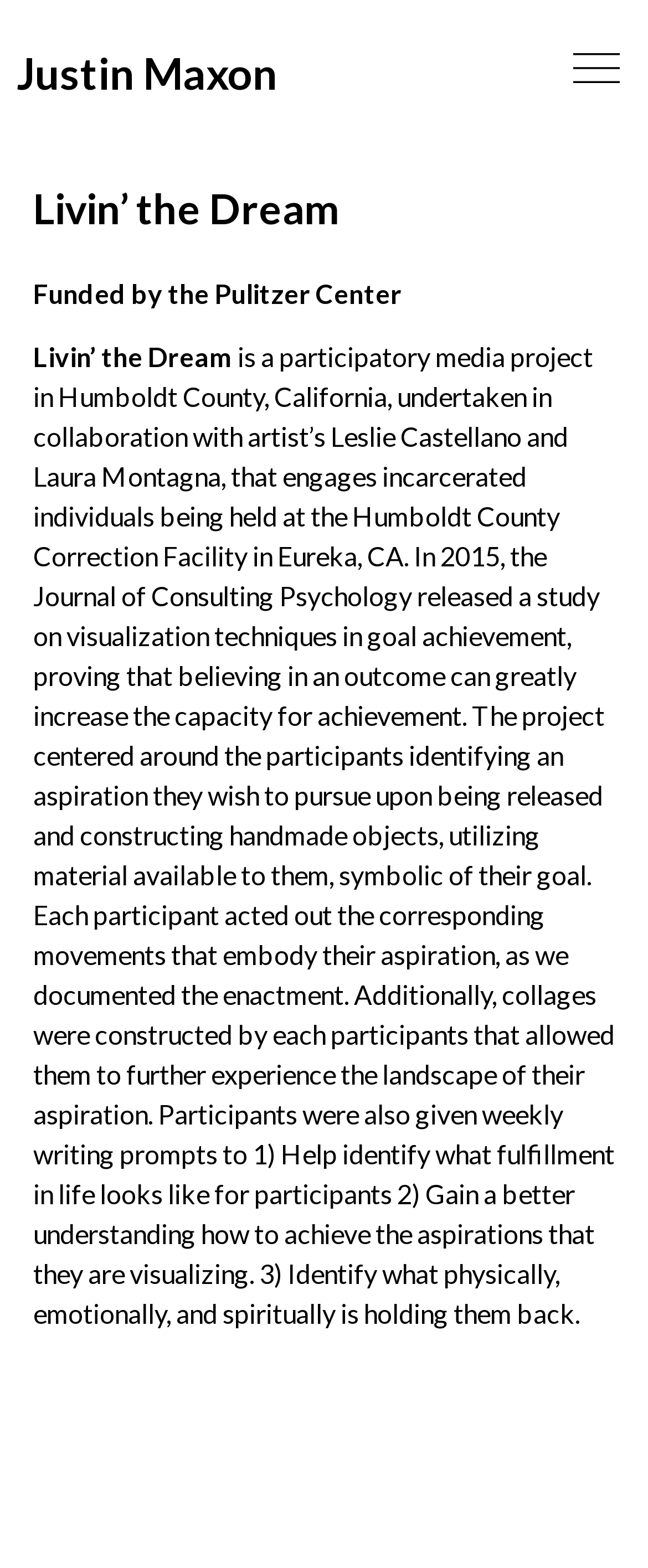Reply to the question with a single word or phrase:
What is the name of the journal that released a study on visualization techniques?

Journal of Consulting Psychology